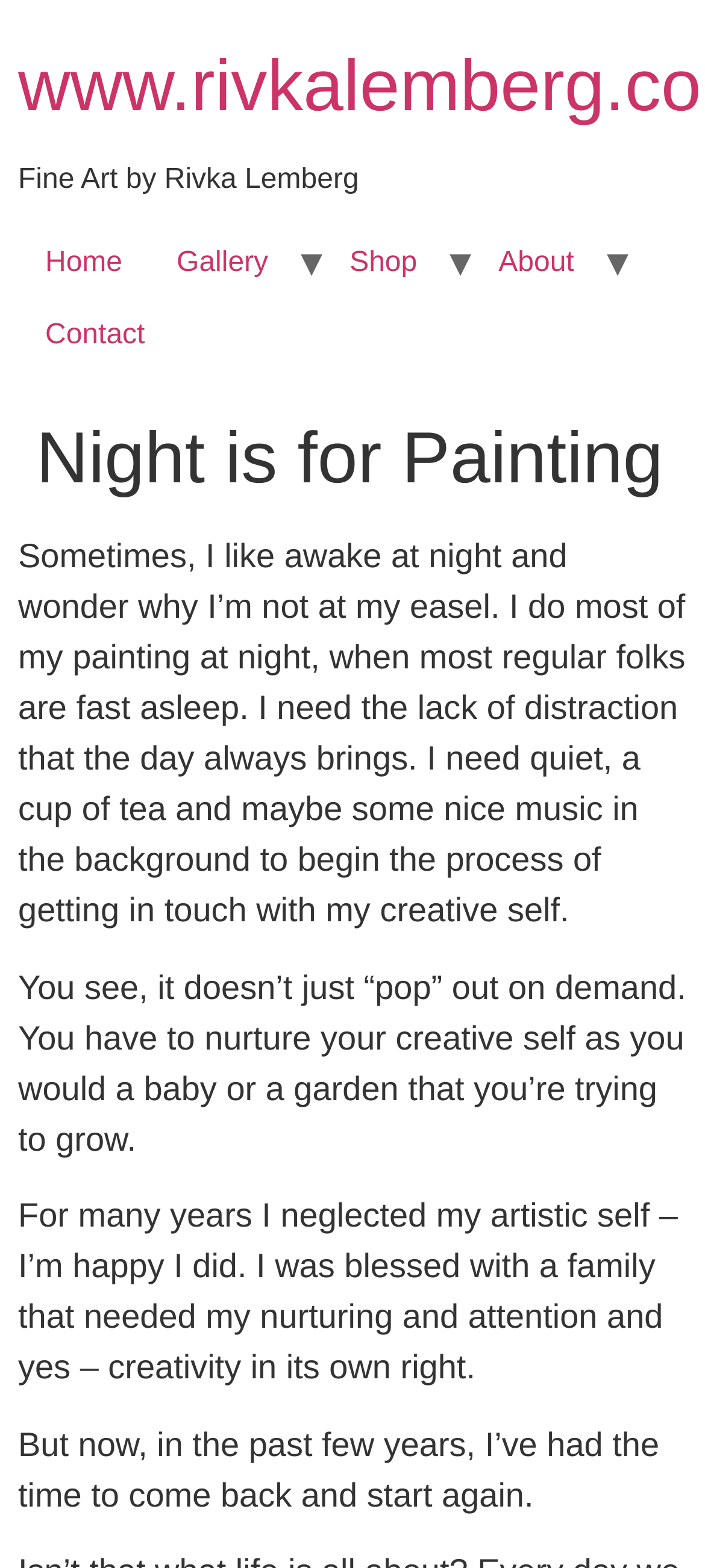Provide your answer in a single word or phrase: 
What is the artist's name?

Rivka Lemberg